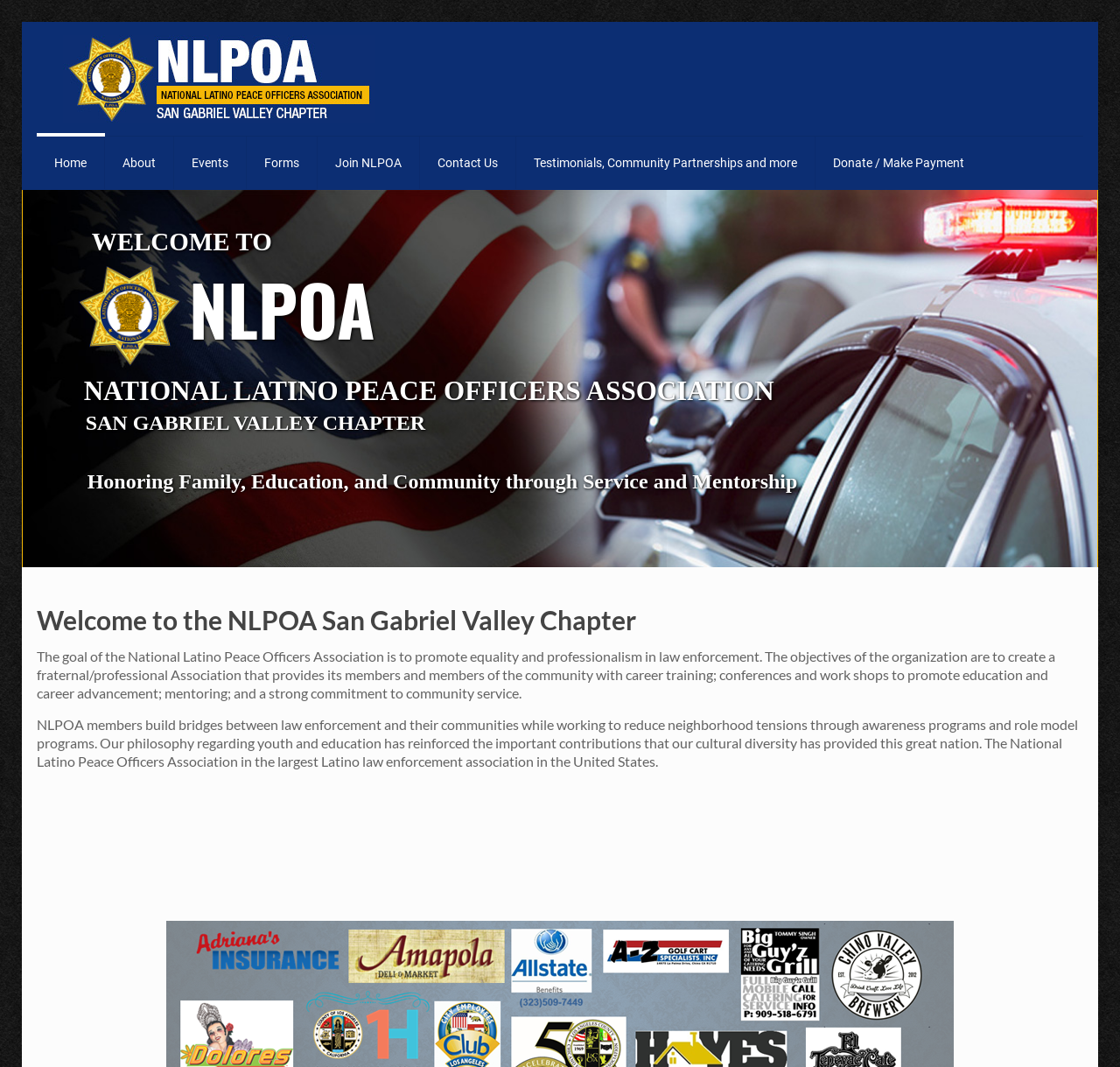Provide the bounding box coordinates of the HTML element described by the text: "Testimonials, Community Partnerships and more".

[0.461, 0.128, 0.728, 0.177]